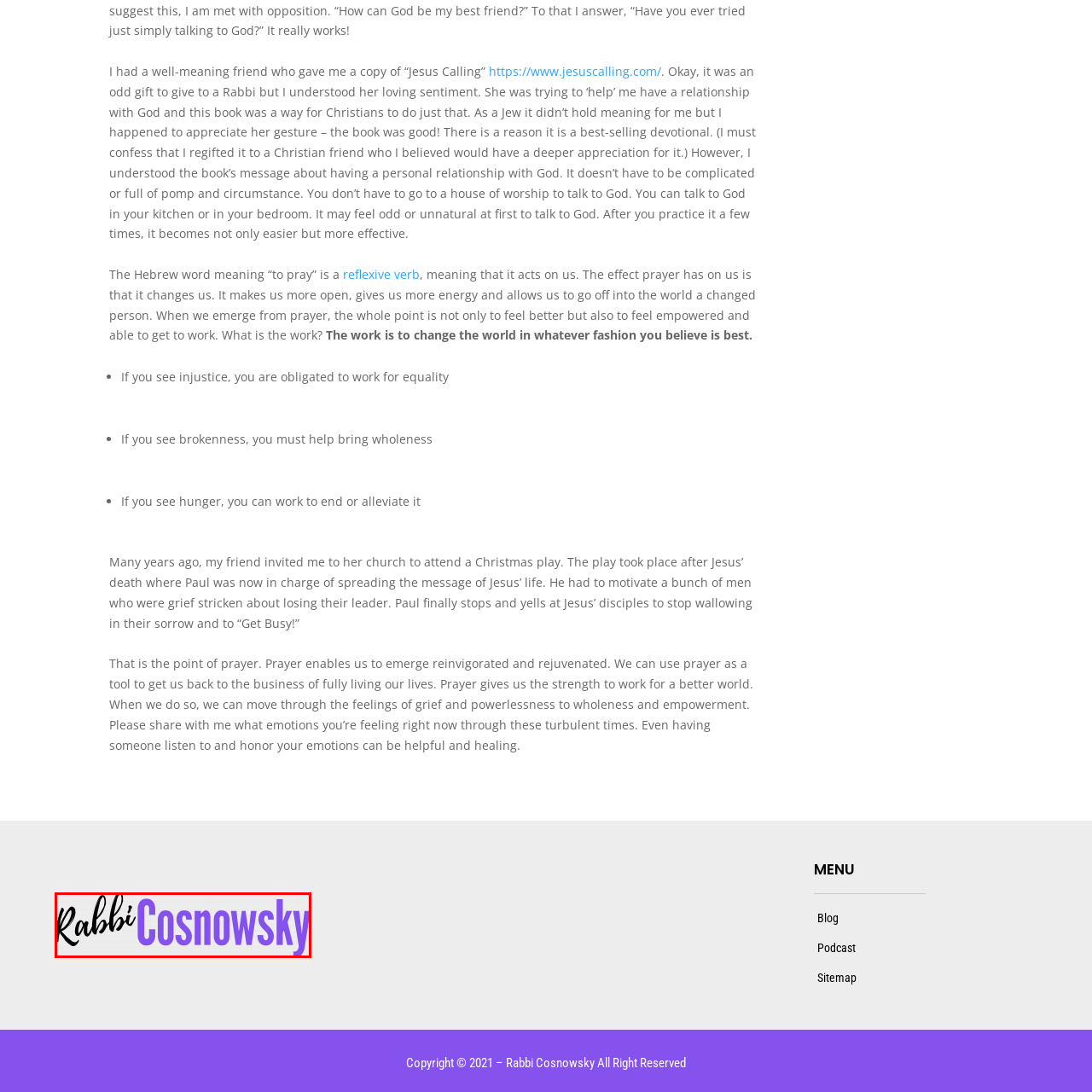Examine the section enclosed by the red box and give a brief answer to the question: What is the purpose of the logo?

To connect with a diverse audience